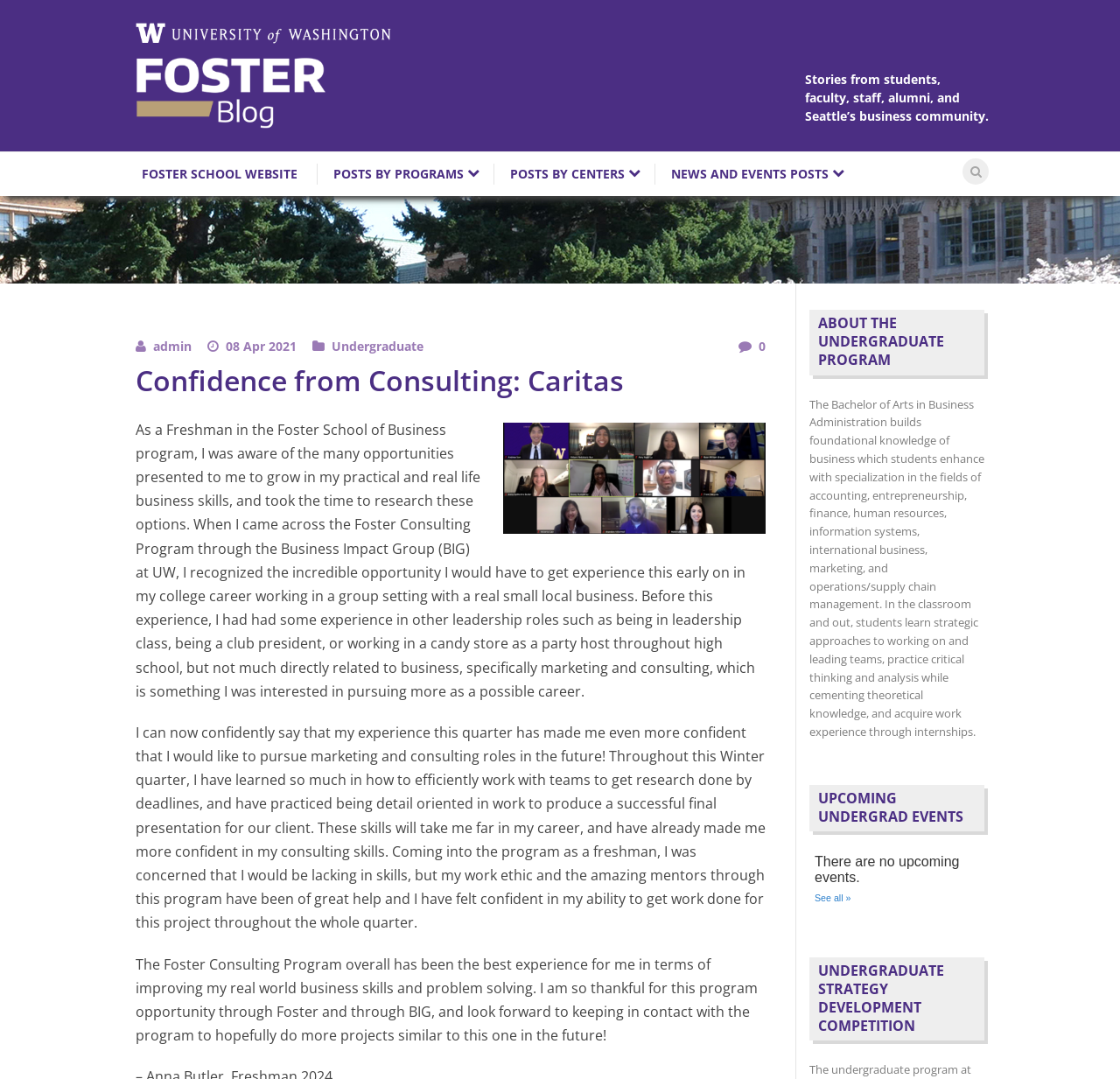Respond with a single word or phrase to the following question:
What is the name of the organization that offers the consulting program?

Business Impact Group (BIG)